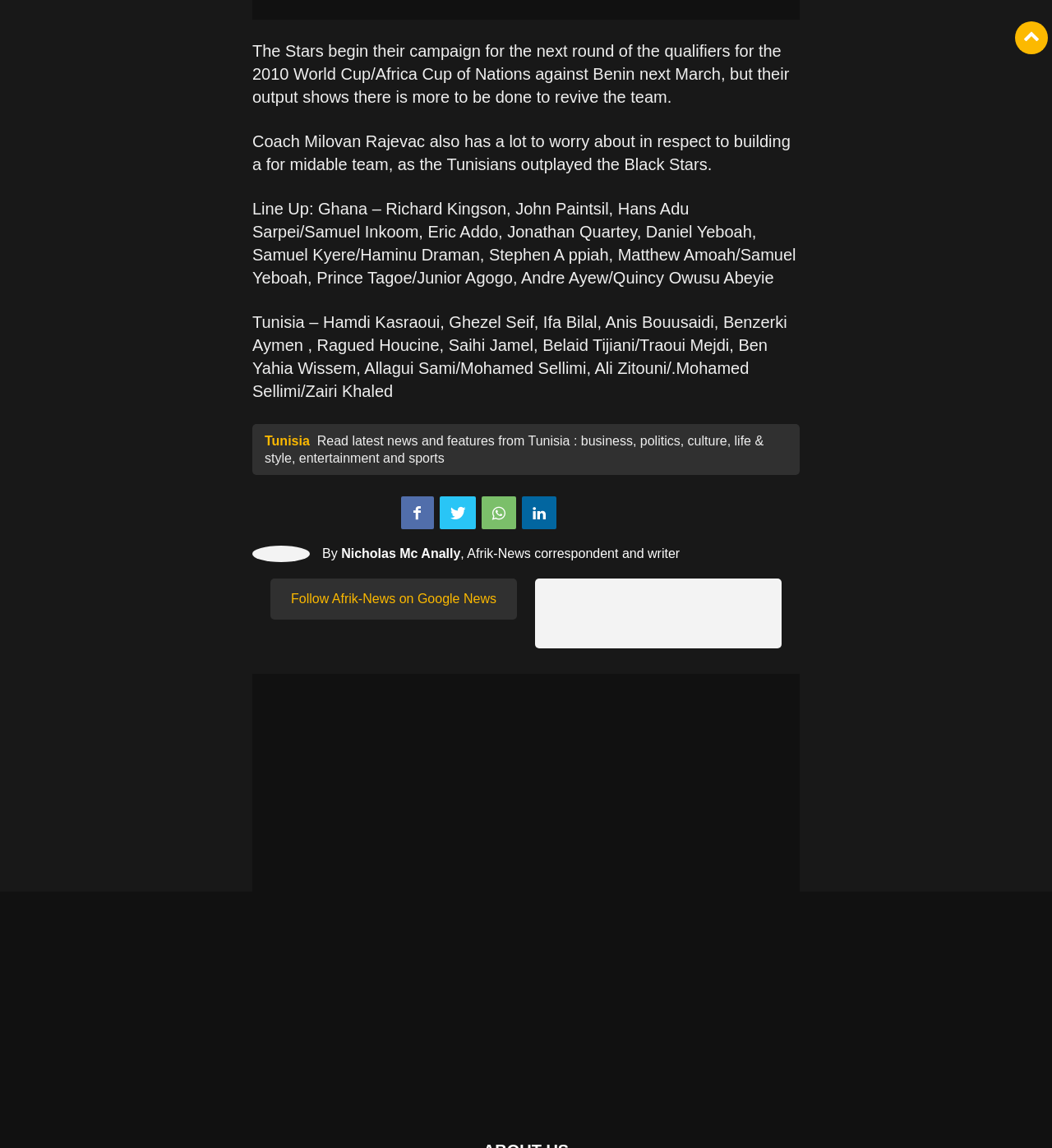Locate the coordinates of the bounding box for the clickable region that fulfills this instruction: "Like on Facebook".

[0.537, 0.44, 0.619, 0.455]